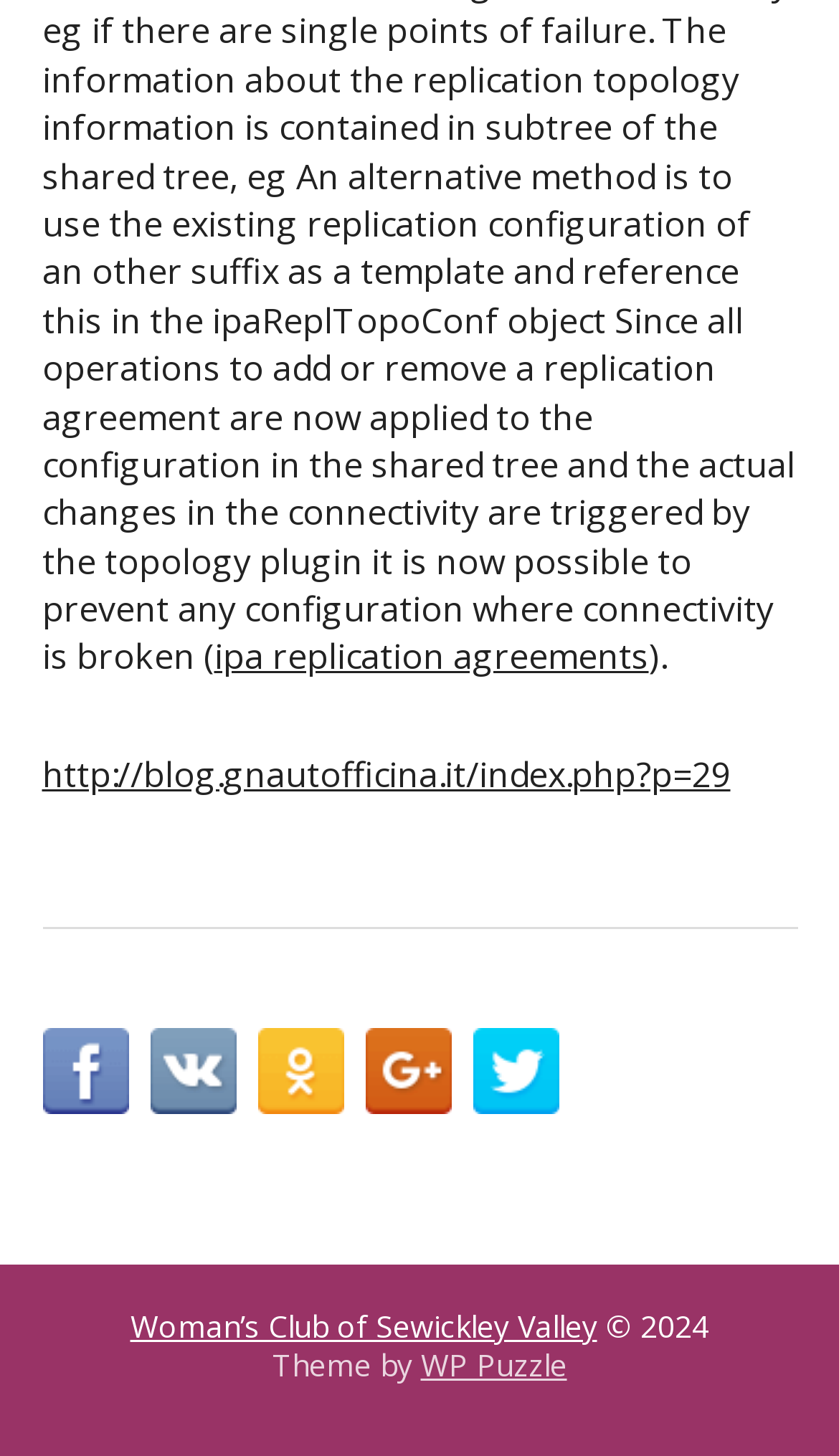What is the purpose of the links at the top?
Based on the image, give a one-word or short phrase answer.

Sharing and navigation